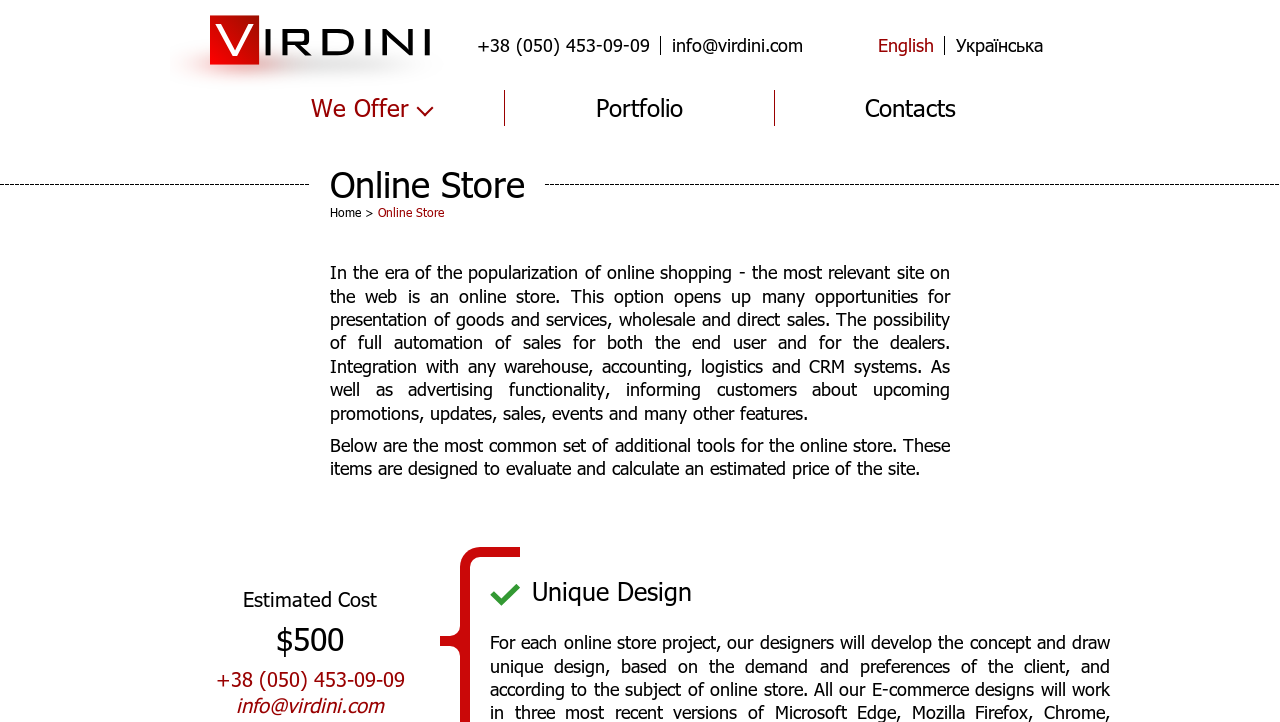Based on the provided description, "Contacts", find the bounding box of the corresponding UI element in the screenshot.

[0.675, 0.129, 0.746, 0.169]